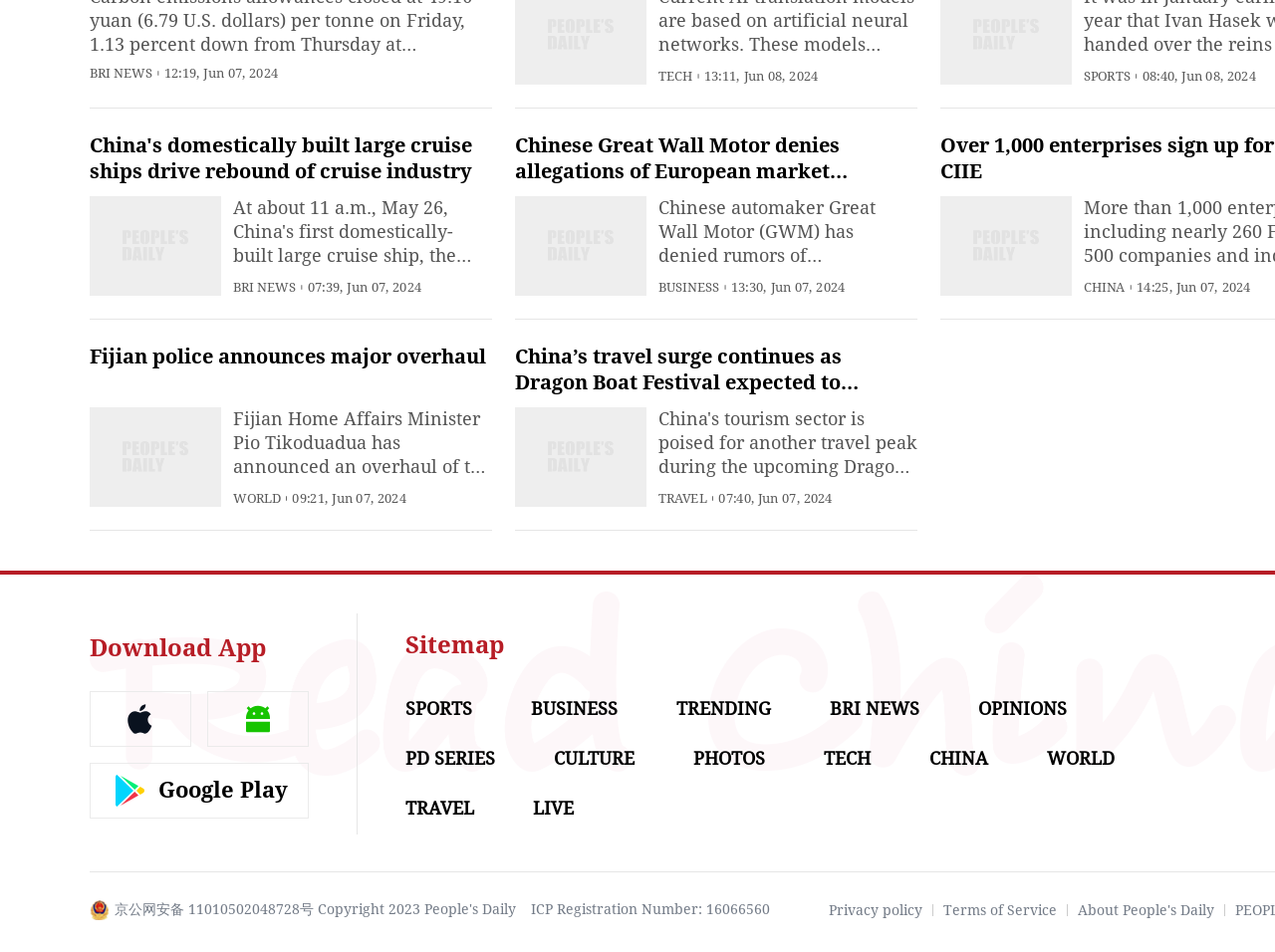Please mark the clickable region by giving the bounding box coordinates needed to complete this instruction: "Read trending news".

[0.53, 0.733, 0.605, 0.755]